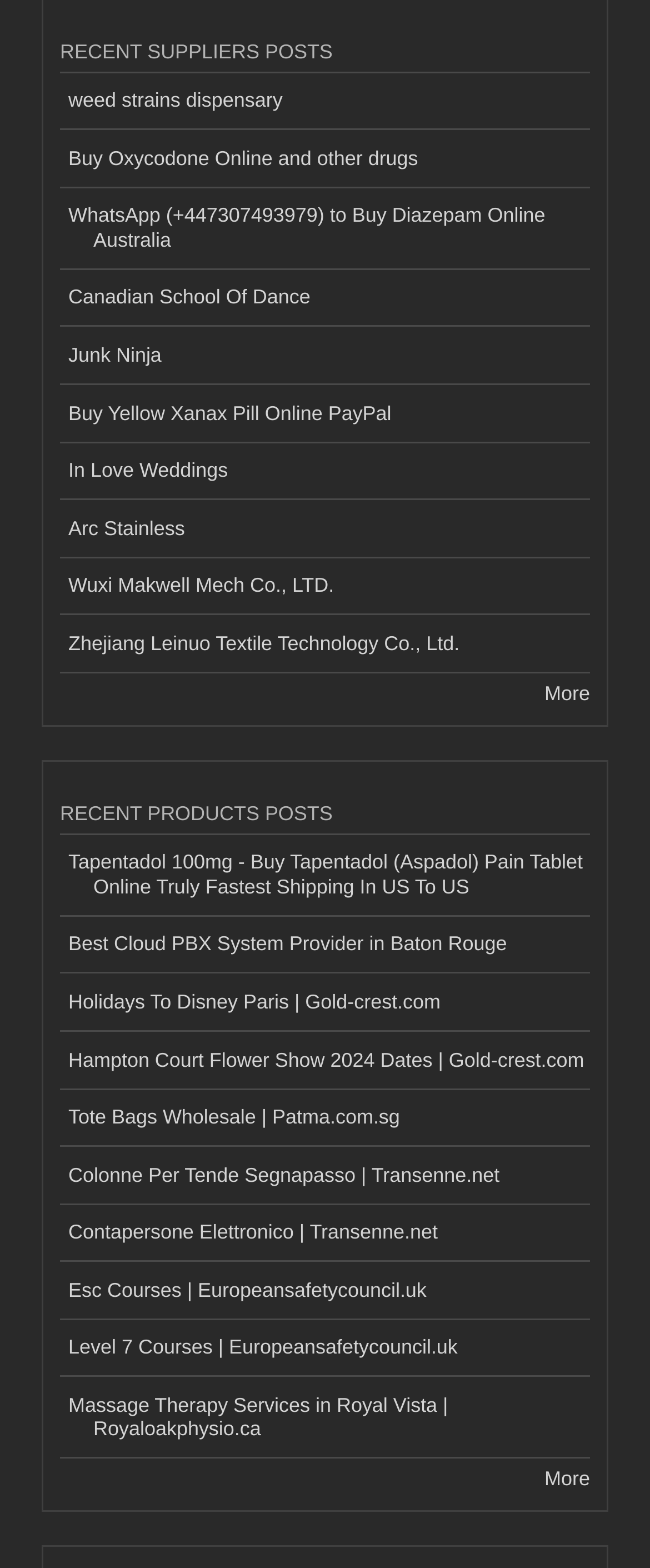Determine the bounding box coordinates of the clickable element to complete this instruction: "Go to the 'Organic Wellness' category". Provide the coordinates in the format of four float numbers between 0 and 1, [left, top, right, bottom].

None